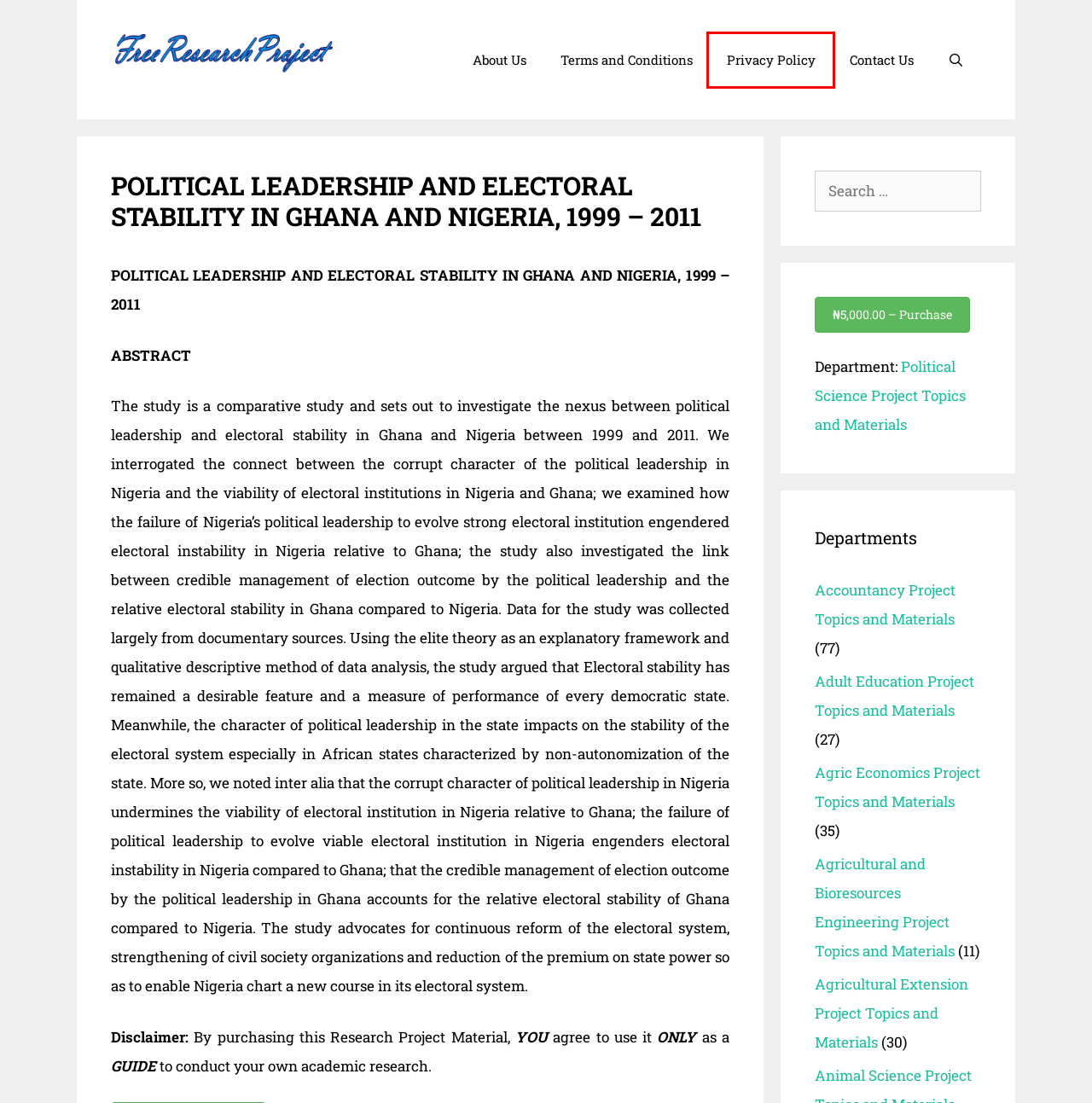You are given a screenshot of a webpage with a red rectangle bounding box around an element. Choose the best webpage description that matches the page after clicking the element in the bounding box. Here are the candidates:
A. Adult Education Project Topics and Materials Archives | Free Research Project
B. Privacy Policy | Free Research Project
C. RESEARCH PROJECT TOPICS AND MATERIALS | Free Research Project
D. Terms and Conditions | Free Research Project
E. About Us | Free Research Project
F. Agric Economics Project Topics and Materials Archives | Free Research Project
G. Agricultural Extension Project Topics and Materials Archives | Free Research Project
H. Accountancy Project Topics and Materials Archives | Free Research Project

B